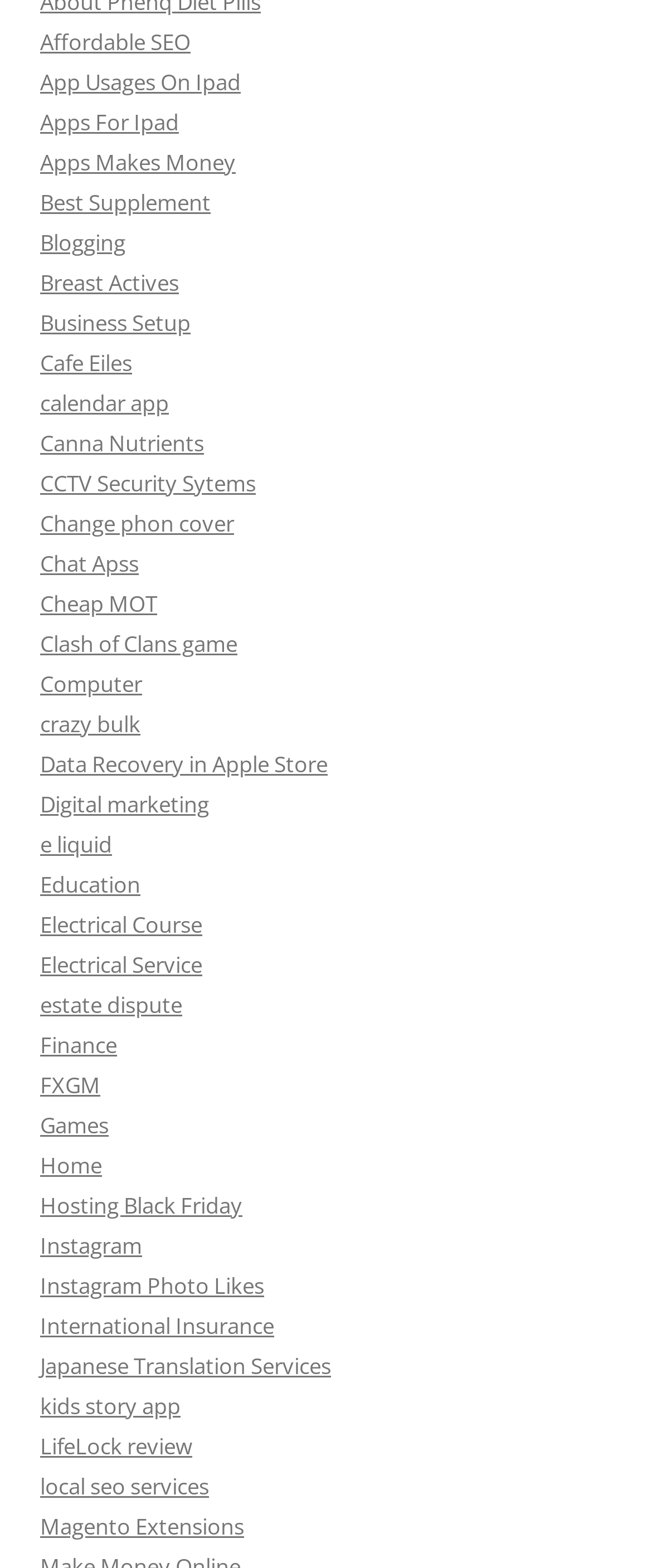Determine the coordinates of the bounding box for the clickable area needed to execute this instruction: "Click on 'Affordable SEO'".

[0.062, 0.017, 0.292, 0.036]